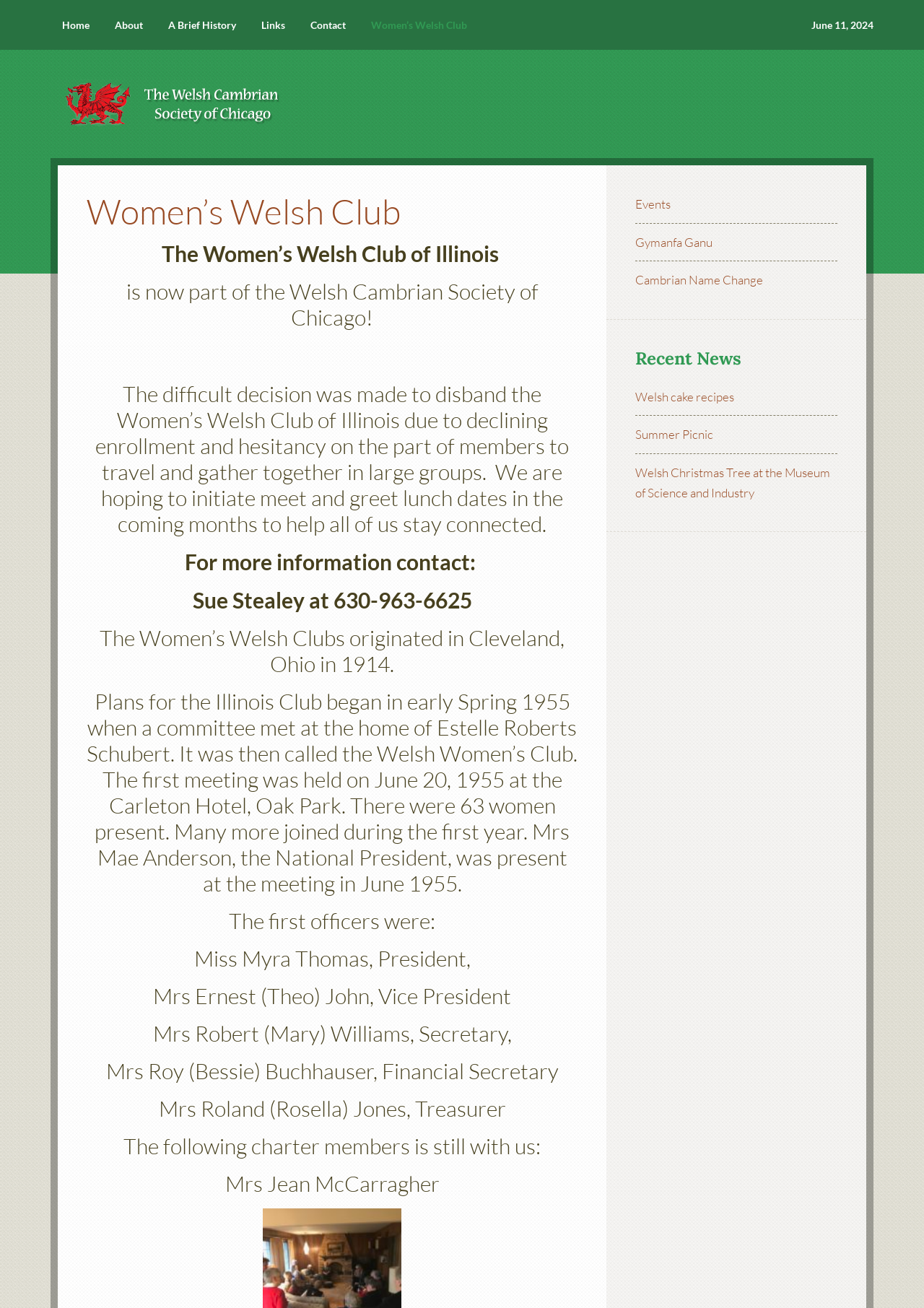Identify the bounding box coordinates for the element that needs to be clicked to fulfill this instruction: "Contact Sue Stealey". Provide the coordinates in the format of four float numbers between 0 and 1: [left, top, right, bottom].

[0.094, 0.448, 0.625, 0.469]